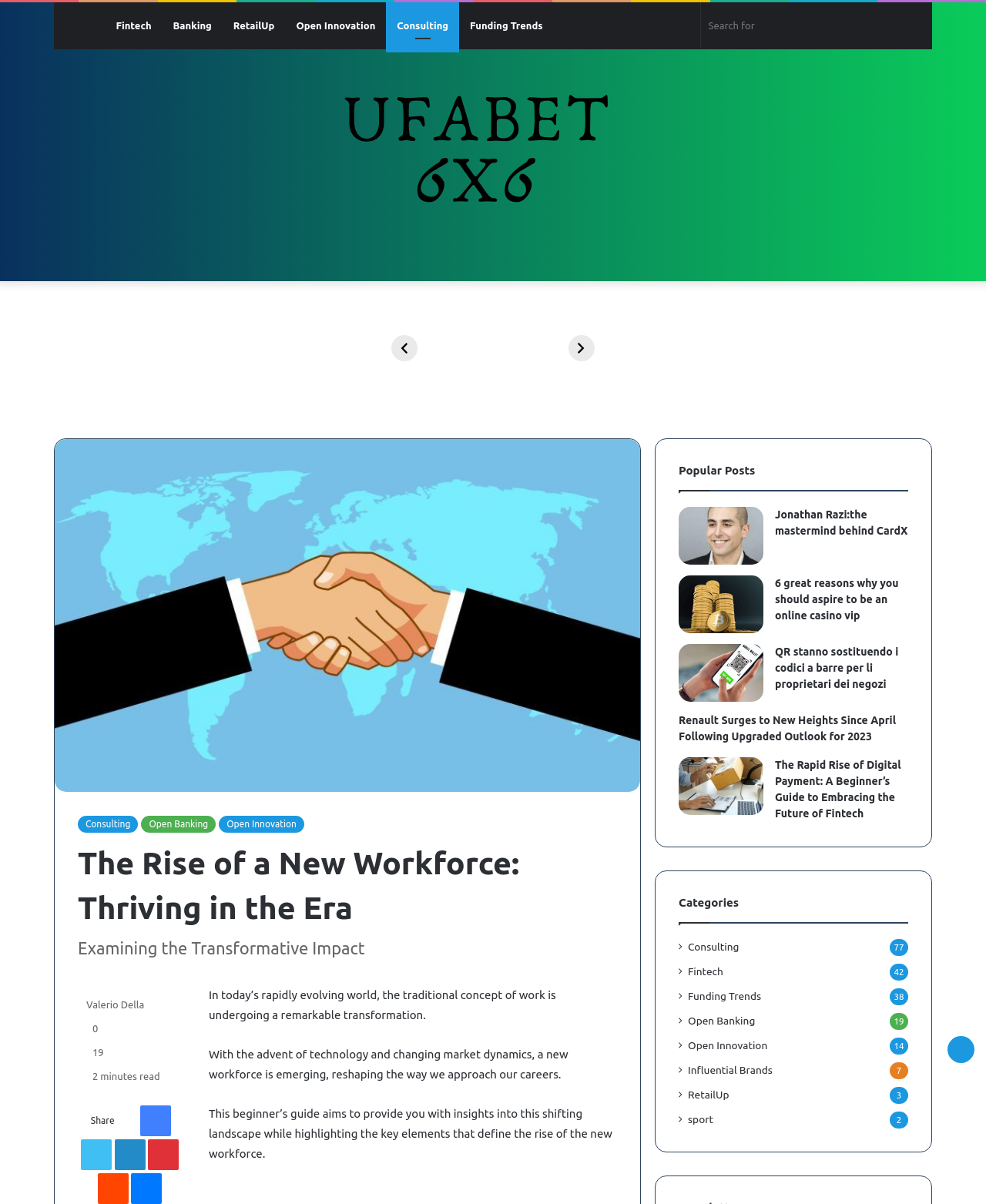Locate the bounding box coordinates of the element I should click to achieve the following instruction: "Go to Fintech guide".

[0.305, 0.067, 0.695, 0.194]